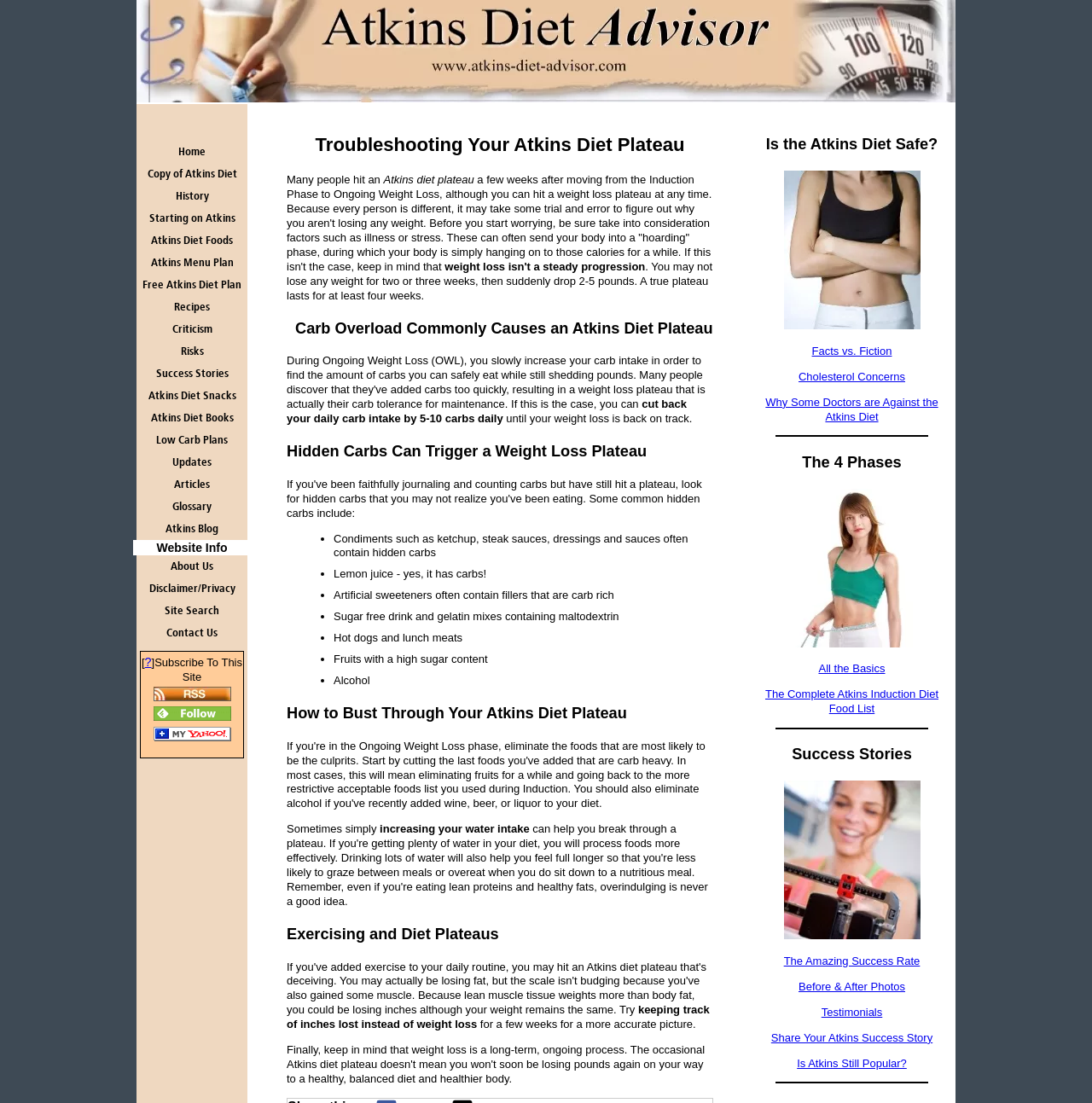What is the topic of this webpage?
From the image, respond with a single word or phrase.

Atkins Diet